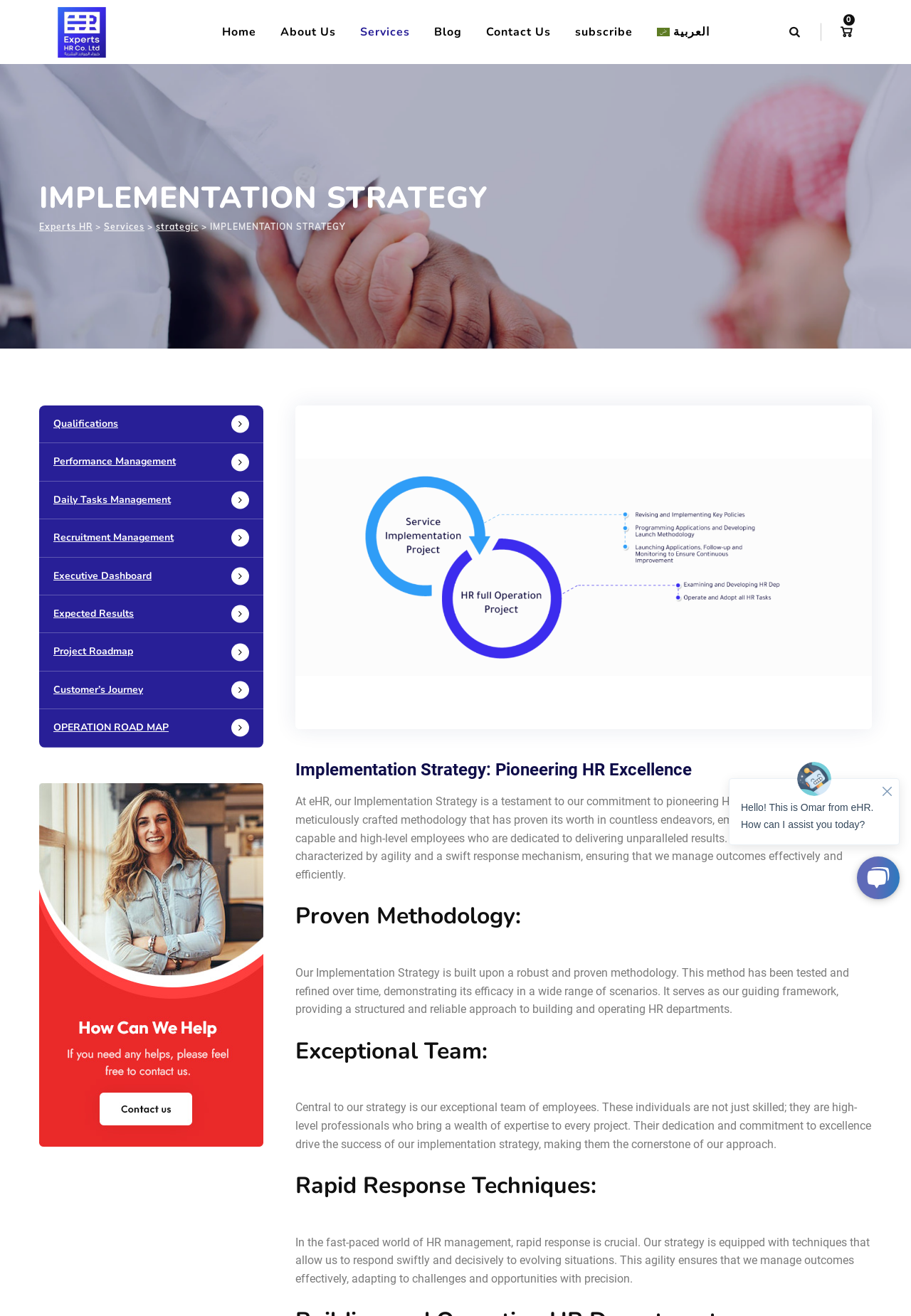Please predict the bounding box coordinates of the element's region where a click is necessary to complete the following instruction: "Click on the 'About Us' link". The coordinates should be represented by four float numbers between 0 and 1, i.e., [left, top, right, bottom].

[0.308, 0.0, 0.369, 0.049]